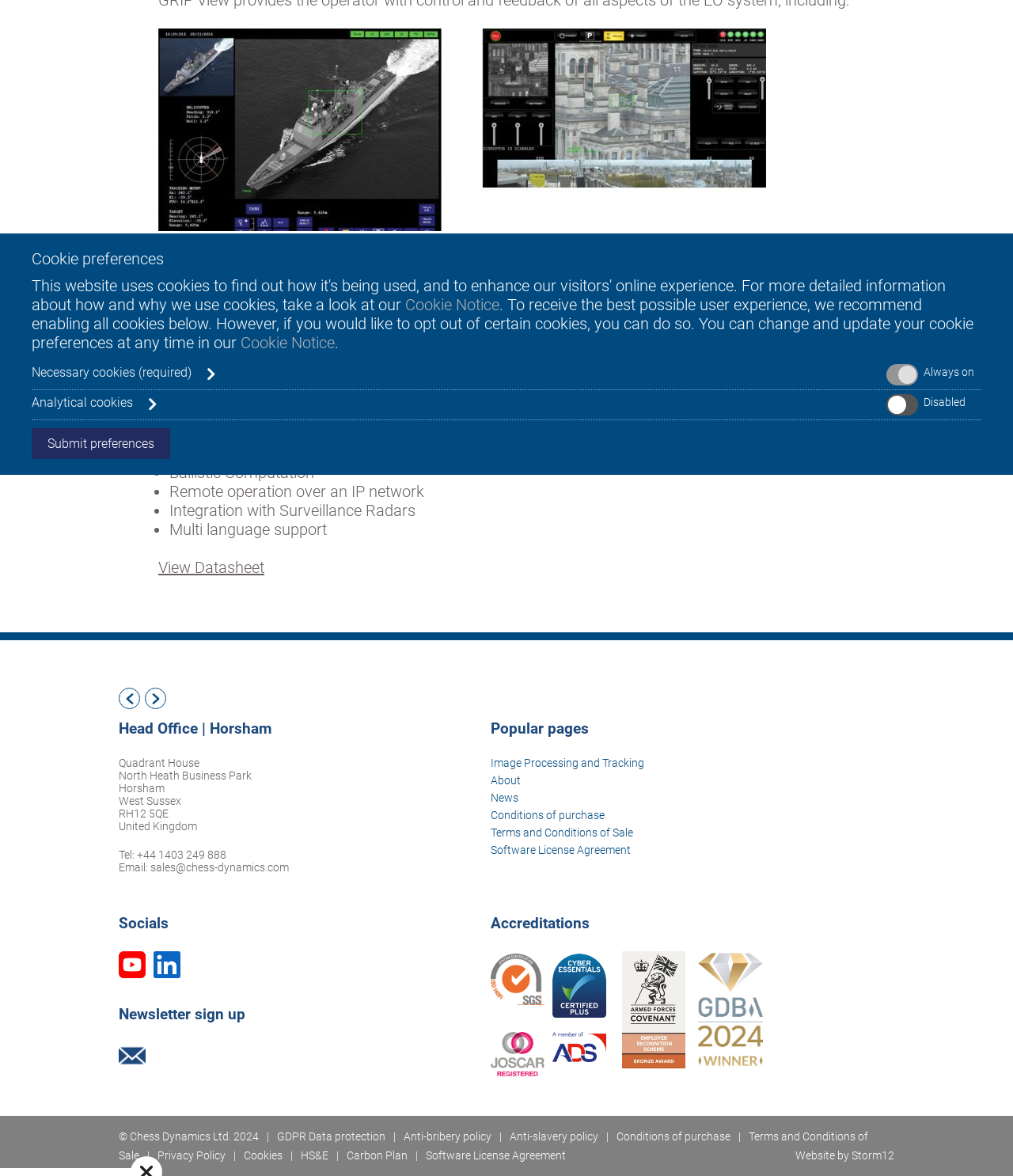Please determine the bounding box coordinates of the clickable area required to carry out the following instruction: "View Datasheet". The coordinates must be four float numbers between 0 and 1, represented as [left, top, right, bottom].

[0.156, 0.474, 0.261, 0.491]